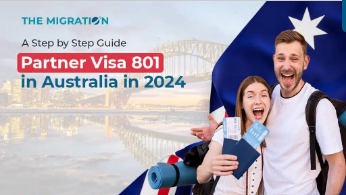Provide a single word or phrase to answer the given question: 
What type of guide is being offered?

Step-by-step guide